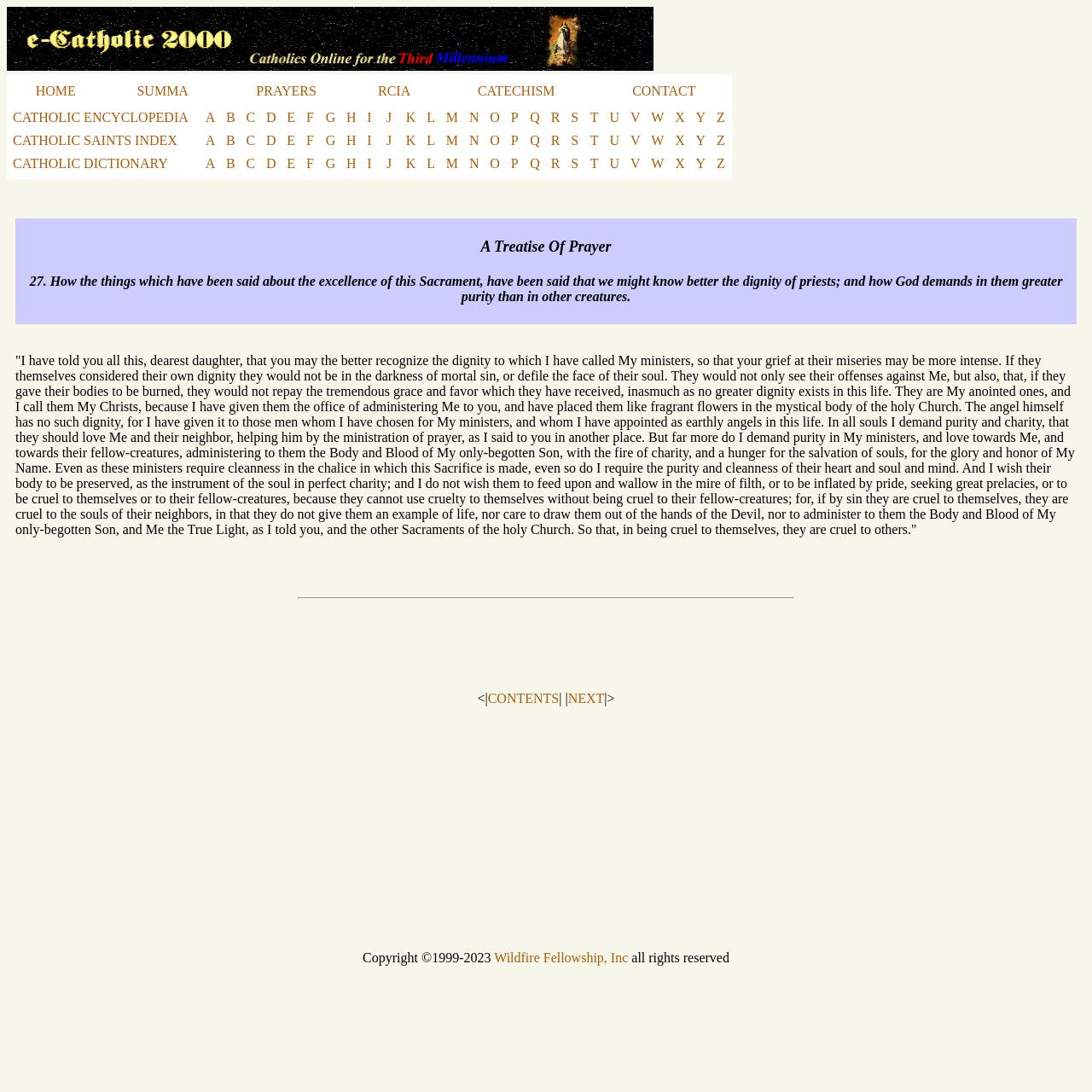Could you find the bounding box coordinates of the clickable area to complete this instruction: "Click HOME"?

[0.025, 0.069, 0.077, 0.098]